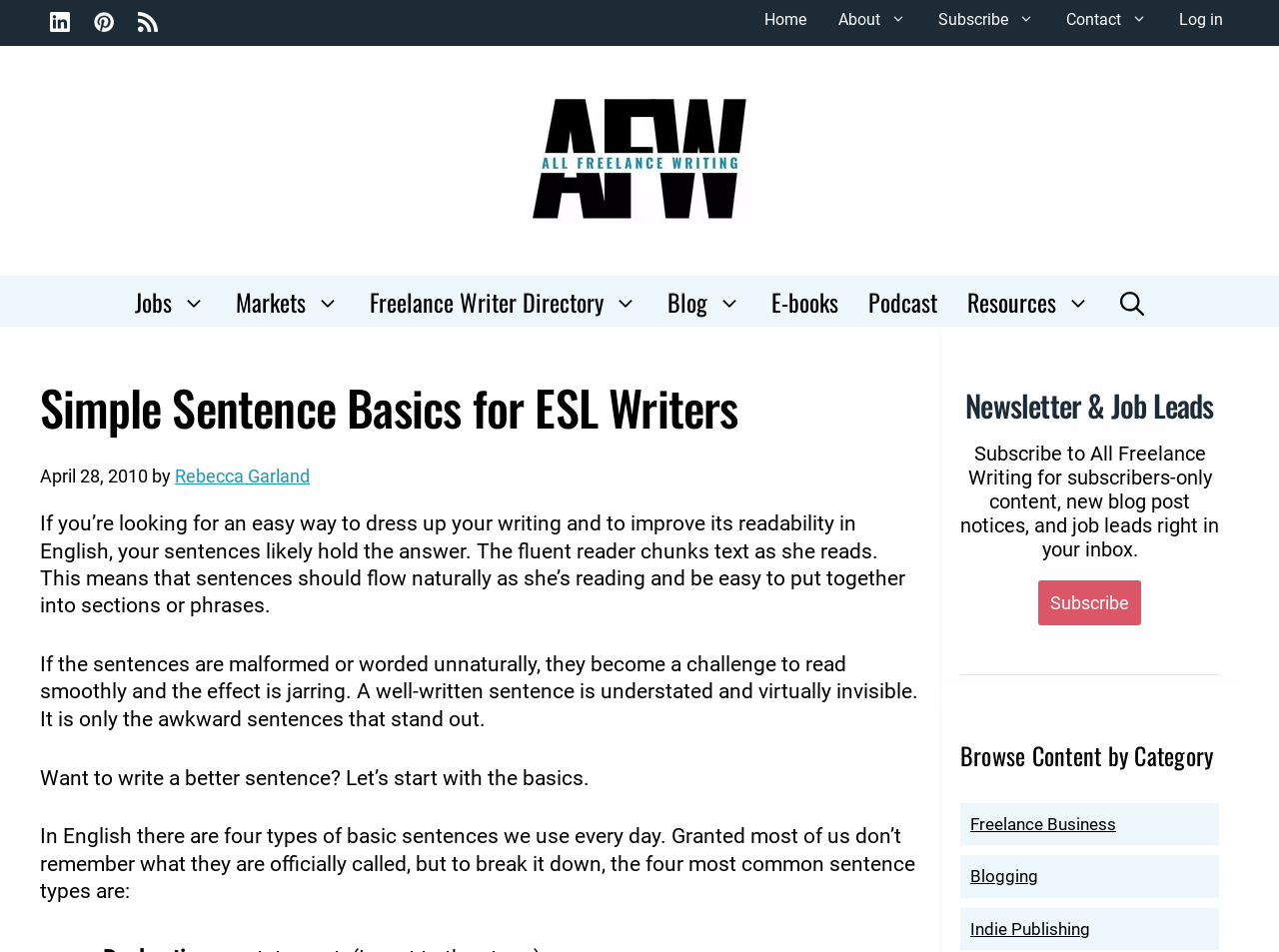Using details from the image, please answer the following question comprehensively:
How many types of basic sentences are discussed in the article?

The article mentions that 'In English there are four types of basic sentences we use every day.' This indicates that the article will discuss four types of basic sentences.